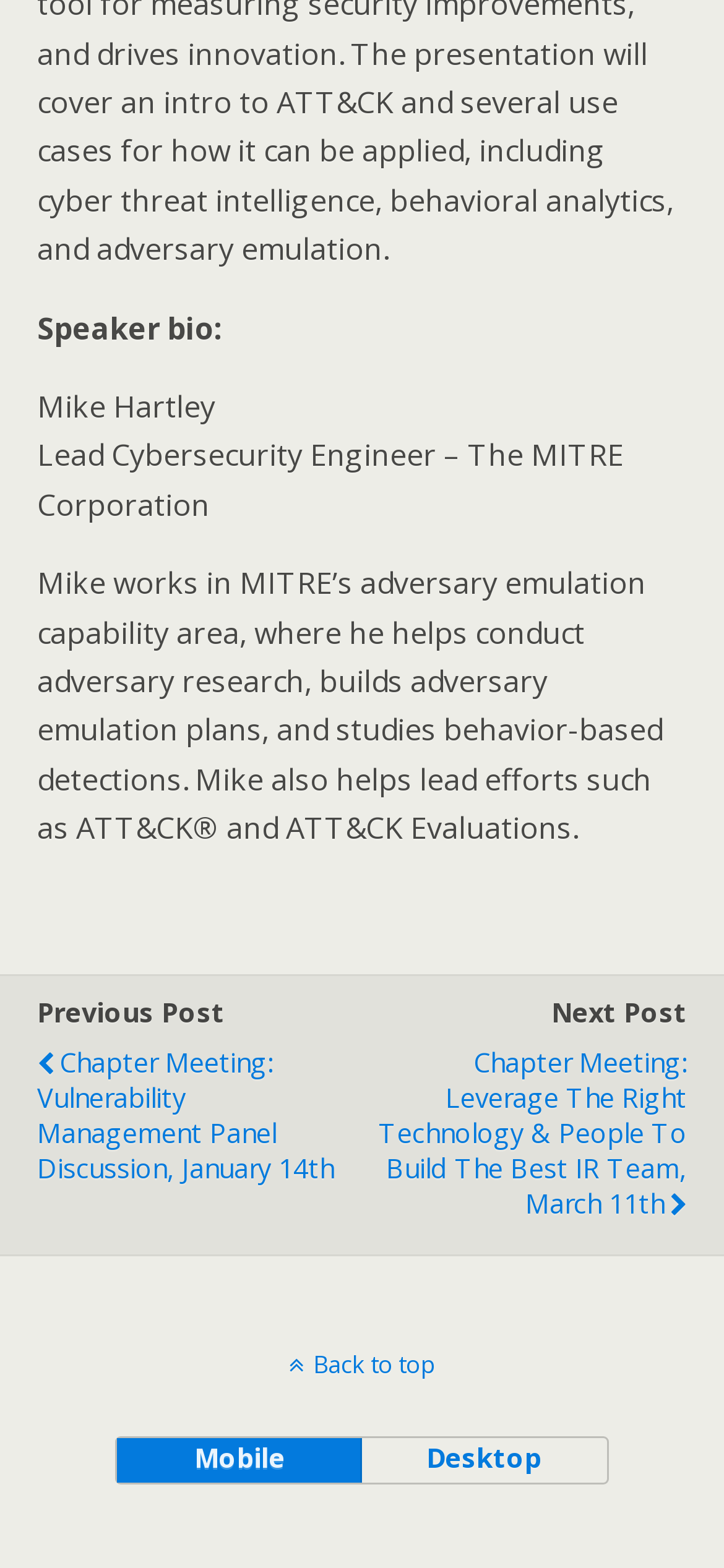Using the webpage screenshot, locate the HTML element that fits the following description and provide its bounding box: "Back to top".

[0.0, 0.859, 1.0, 0.88]